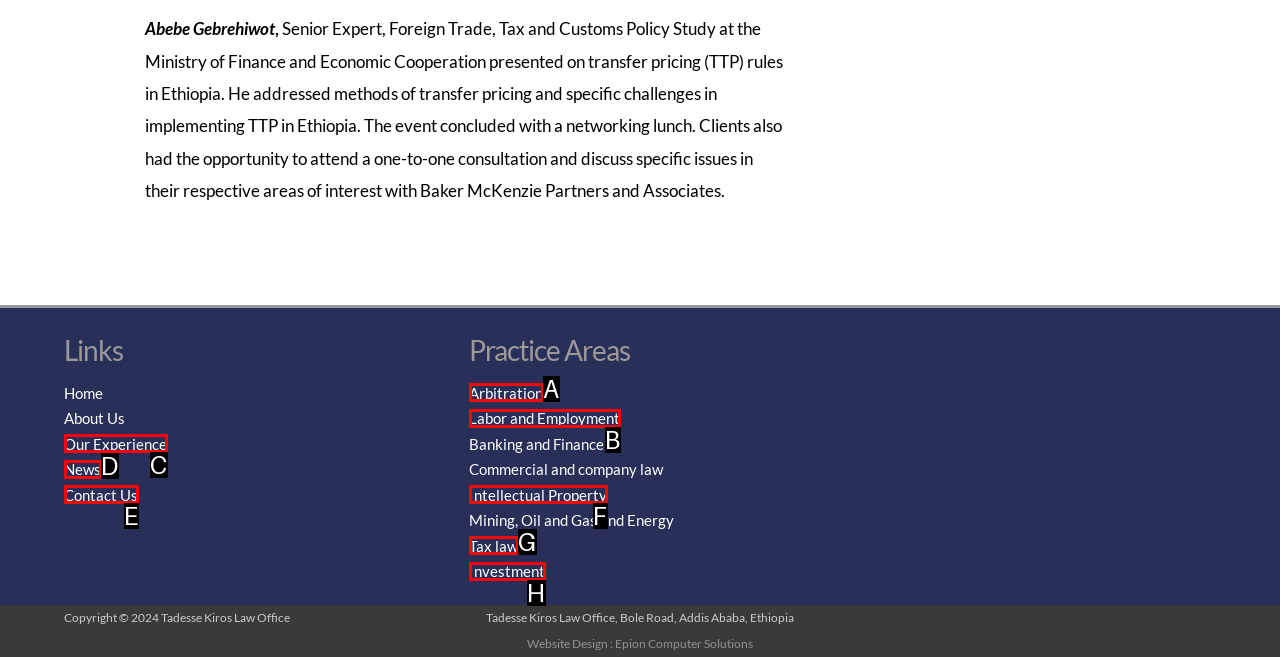Based on the provided element description: Labor and Employment, identify the best matching HTML element. Respond with the corresponding letter from the options shown.

B